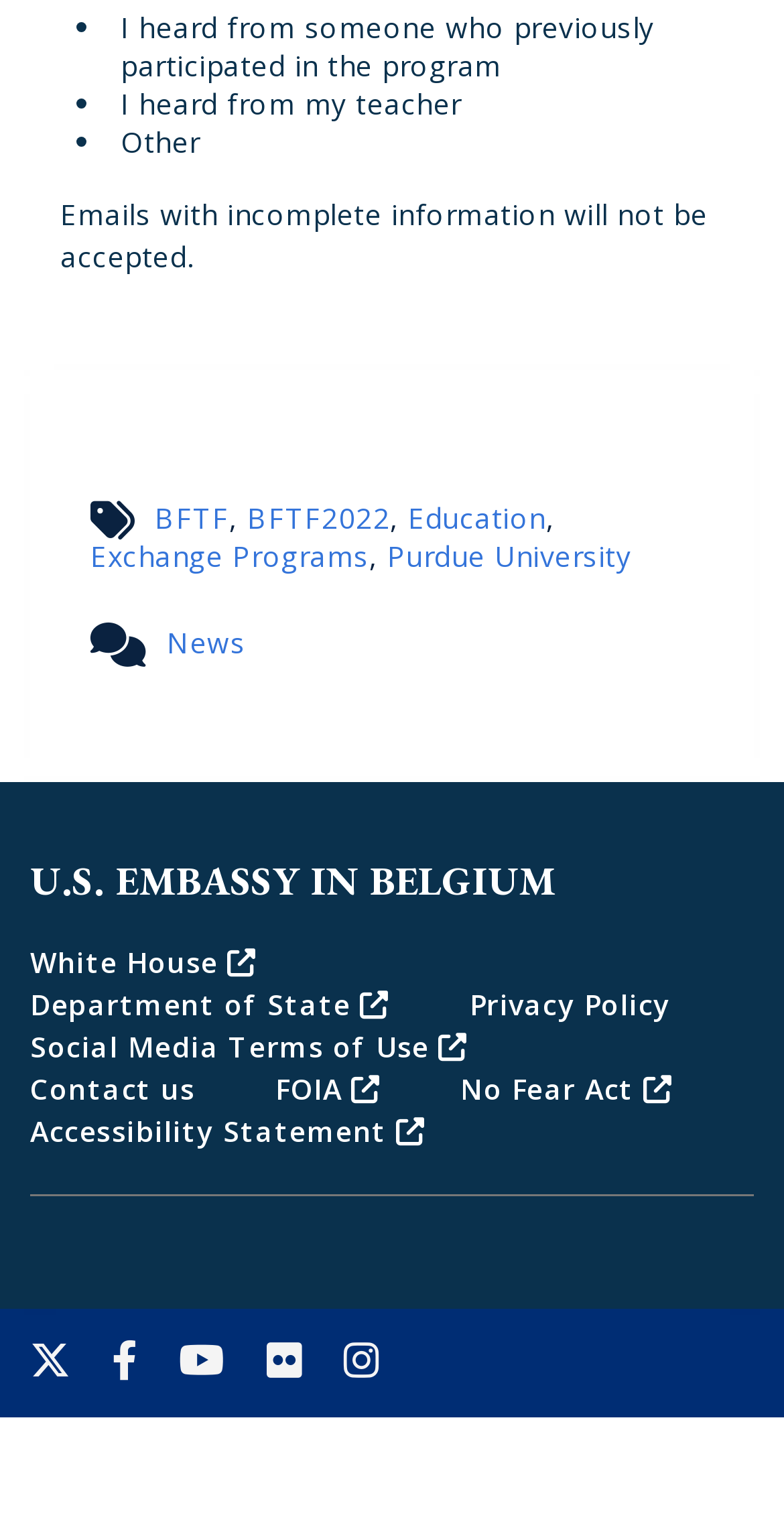Using the format (top-left x, top-left y, bottom-right x, bottom-right y), and given the element description, identify the bounding box coordinates within the screenshot: Purdue University

[0.494, 0.35, 0.805, 0.374]